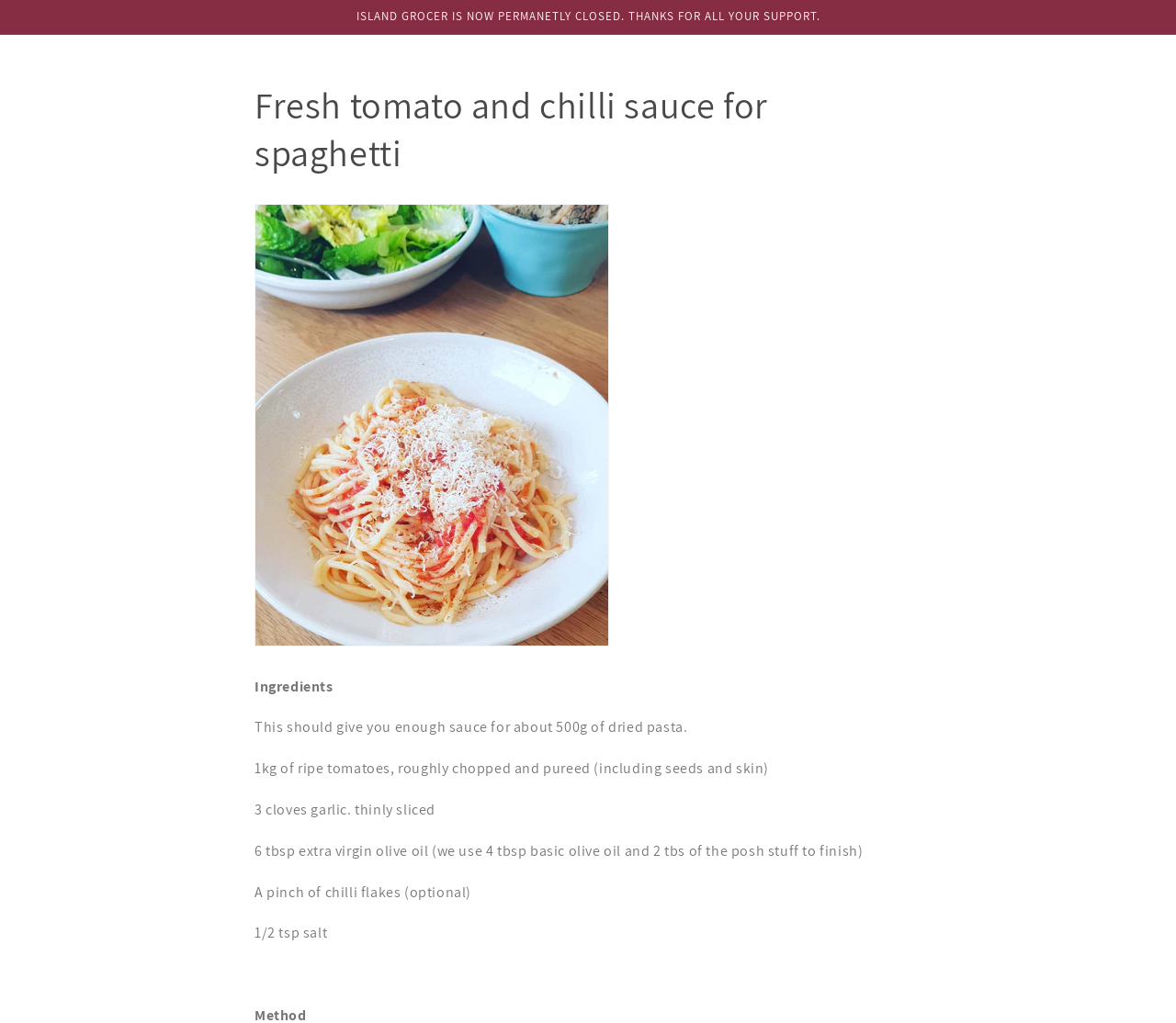What is the main ingredient in the sauce?
Based on the visual, give a brief answer using one word or a short phrase.

Tomatoes